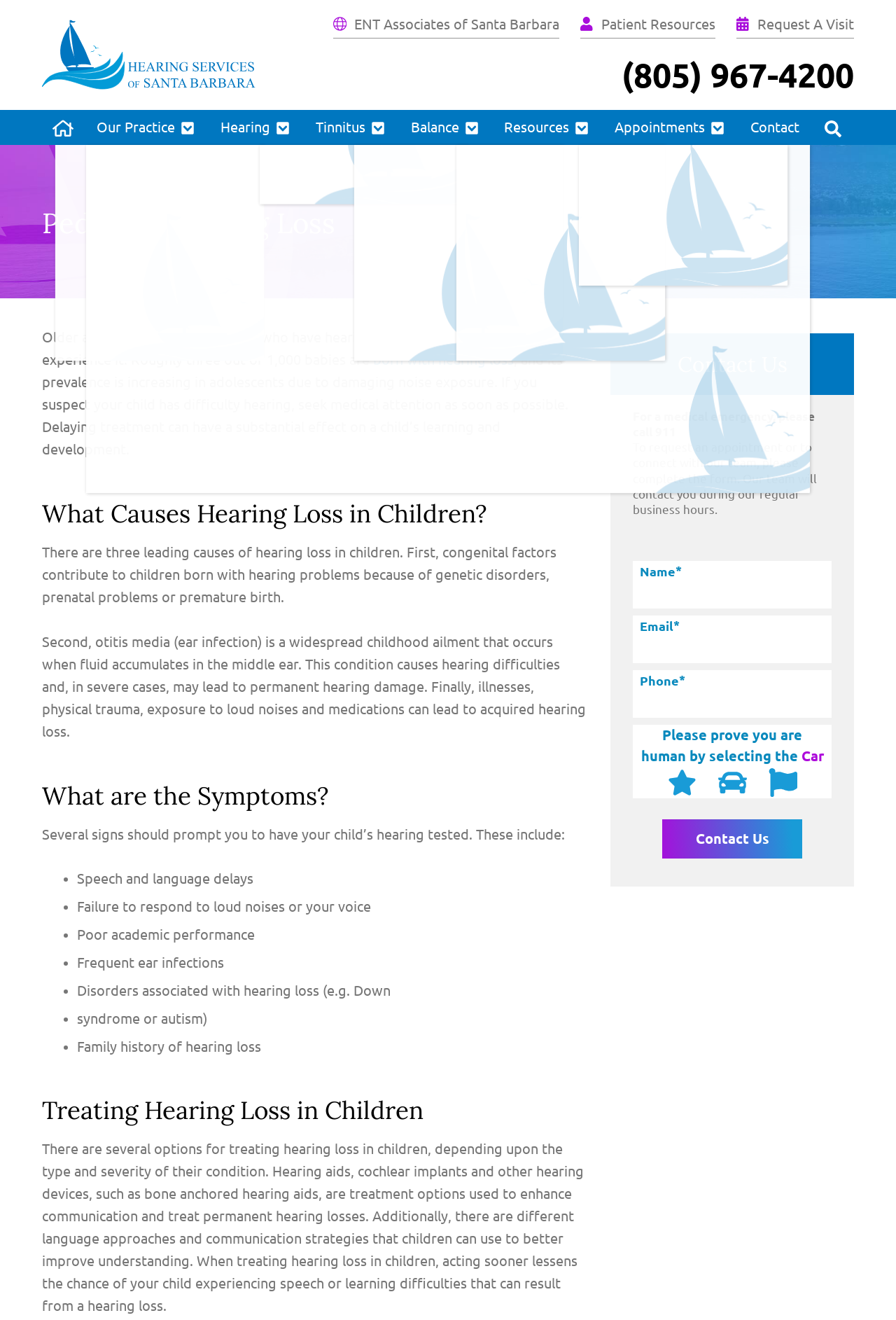Please find the top heading of the webpage and generate its text.

Pediatric Hearing Loss